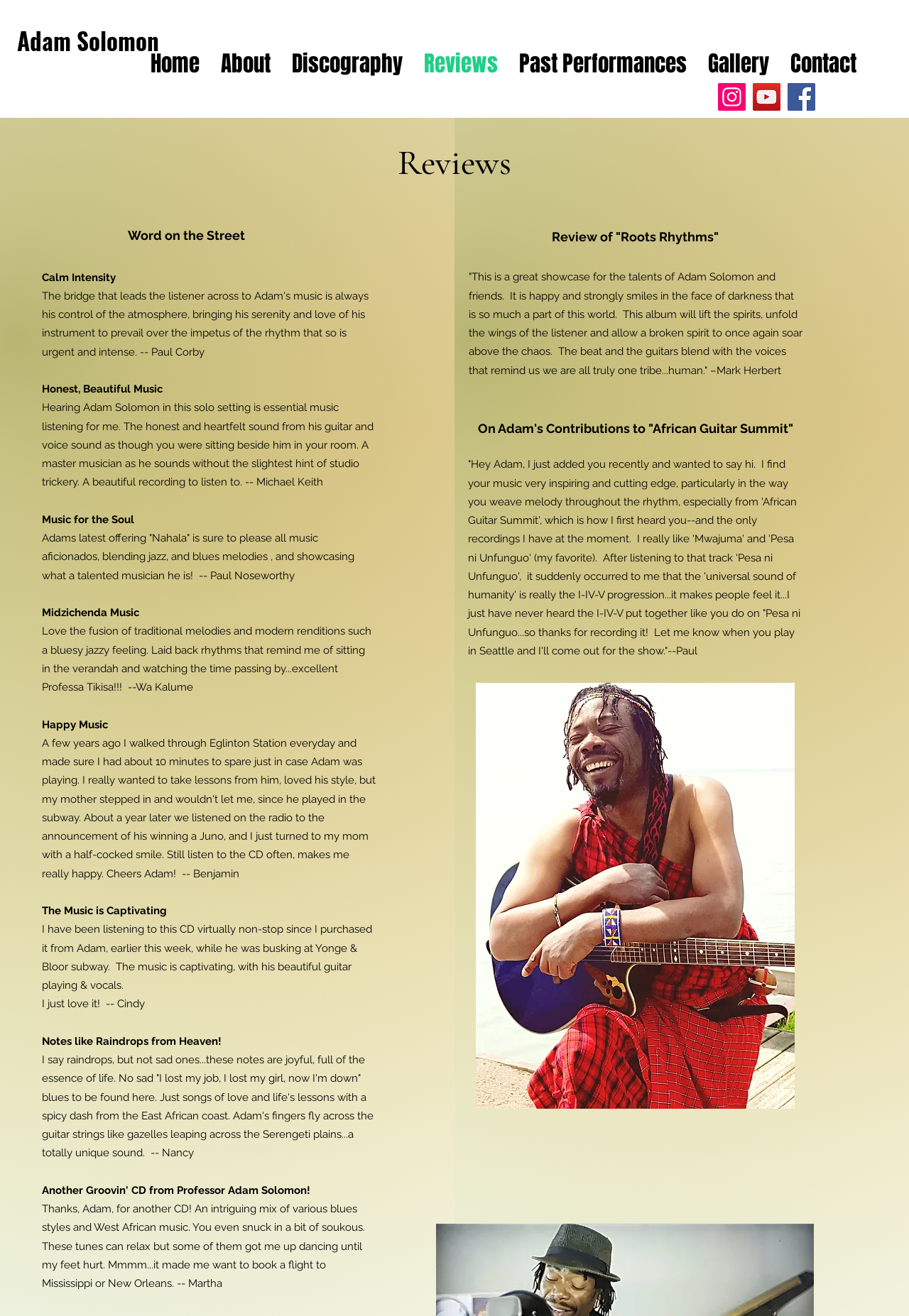Find the bounding box coordinates of the element you need to click on to perform this action: 'Check out Adam Solomon's Facebook page'. The coordinates should be represented by four float values between 0 and 1, in the format [left, top, right, bottom].

[0.866, 0.063, 0.897, 0.084]